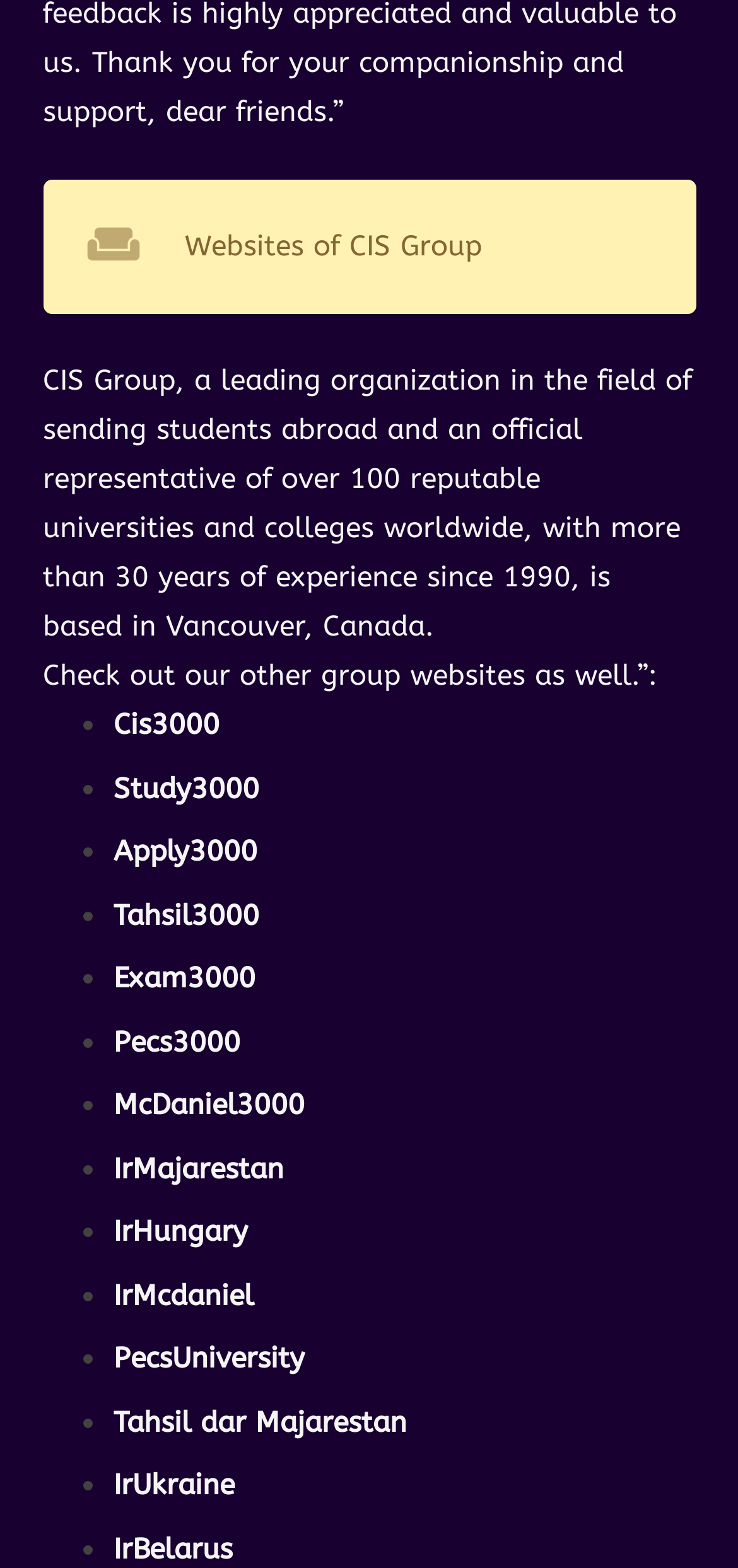From the webpage screenshot, predict the bounding box coordinates (top-left x, top-left y, bottom-right x, bottom-right y) for the UI element described here: Tahsil dar Majarestan

[0.154, 0.896, 0.551, 0.918]